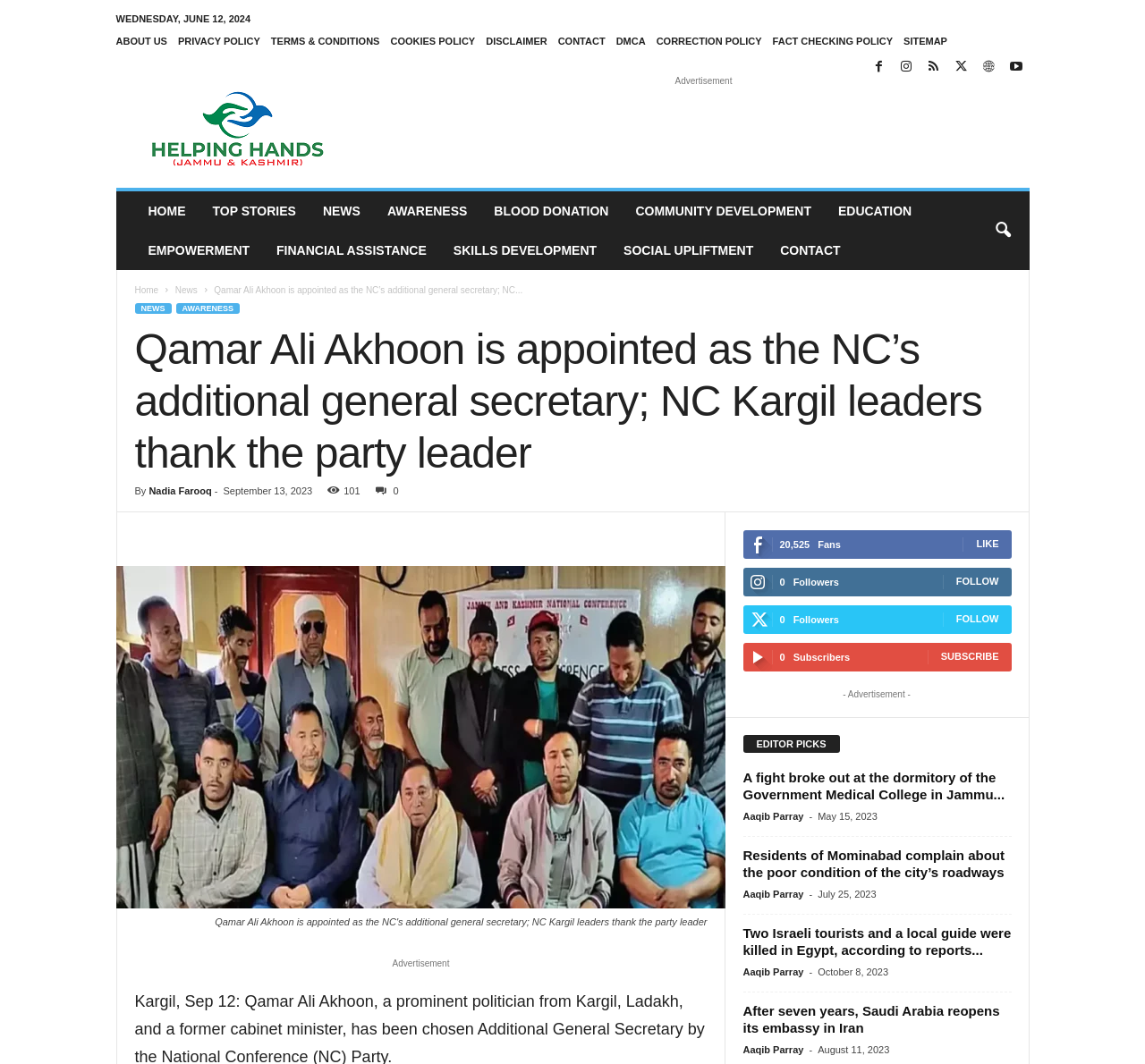Identify the main heading of the webpage and provide its text content.

Qamar Ali Akhoon is appointed as the NC’s additional general secretary; NC Kargil leaders thank the party leader